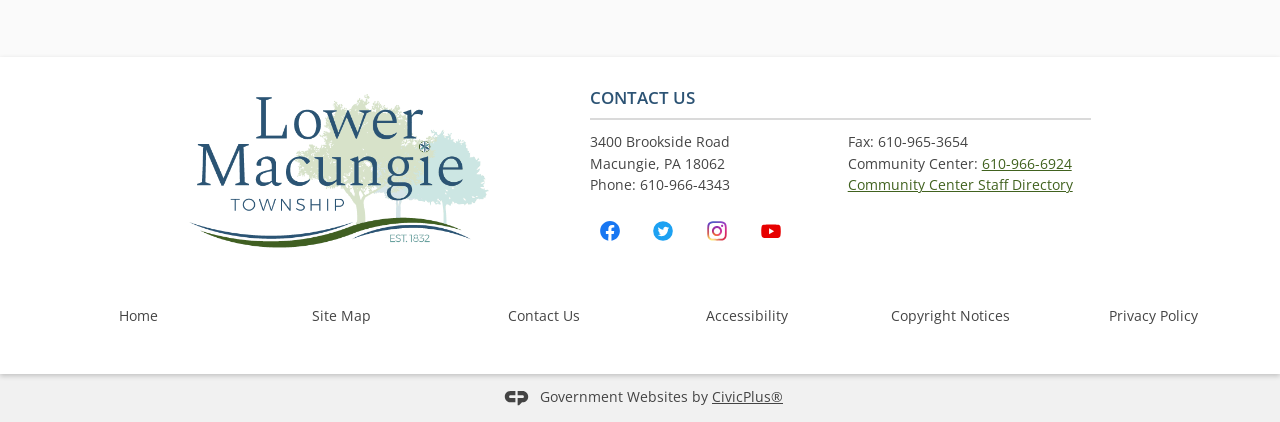Specify the bounding box coordinates of the region I need to click to perform the following instruction: "Check the Copyright Notices". The coordinates must be four float numbers in the range of 0 to 1, i.e., [left, top, right, bottom].

[0.664, 0.689, 0.82, 0.809]